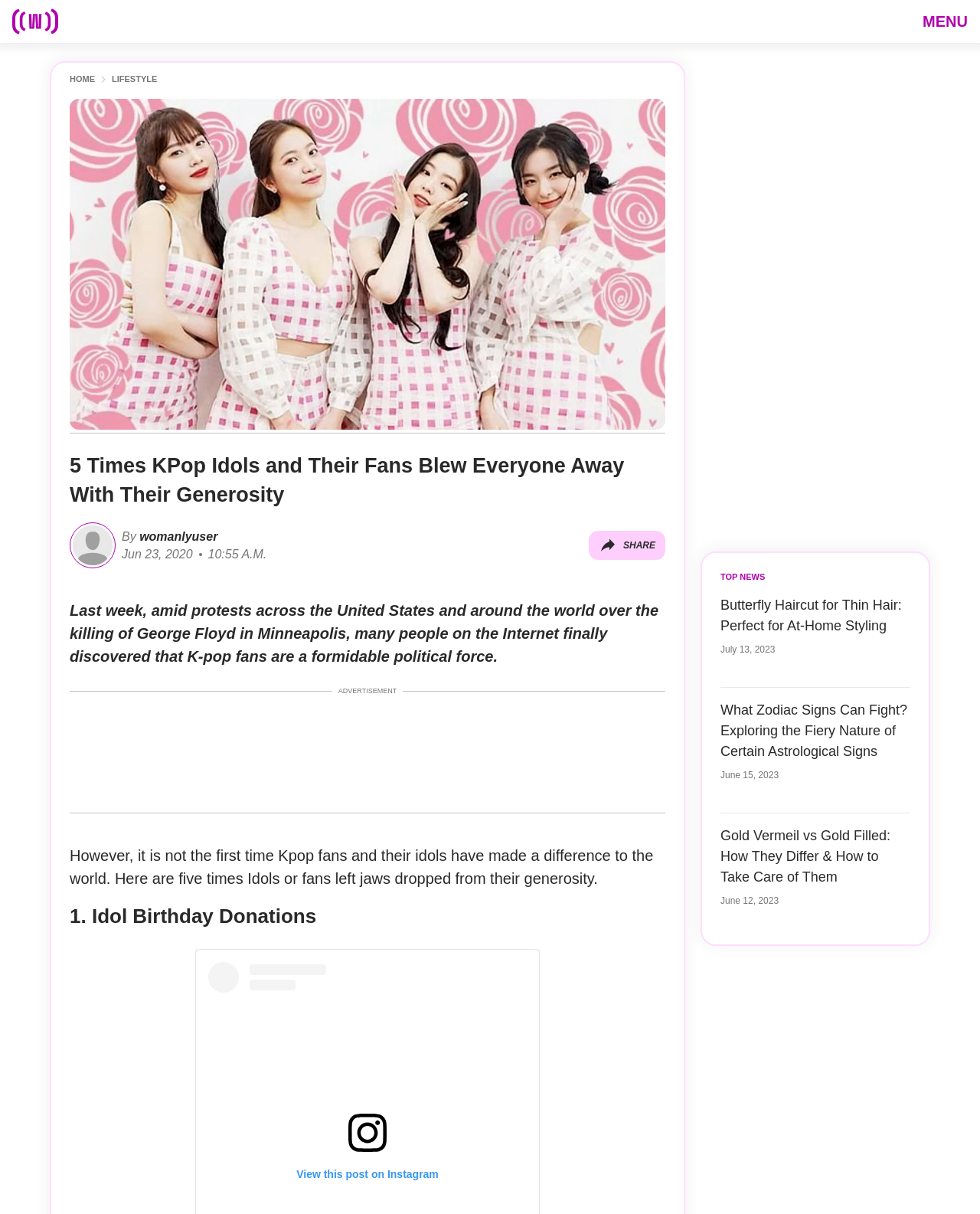Provide the bounding box coordinates for the UI element that is described by this text: "parent_node: MENU aria-label="logo"". The coordinates should be in the form of four float numbers between 0 and 1: [left, top, right, bottom].

[0.012, 0.007, 0.059, 0.028]